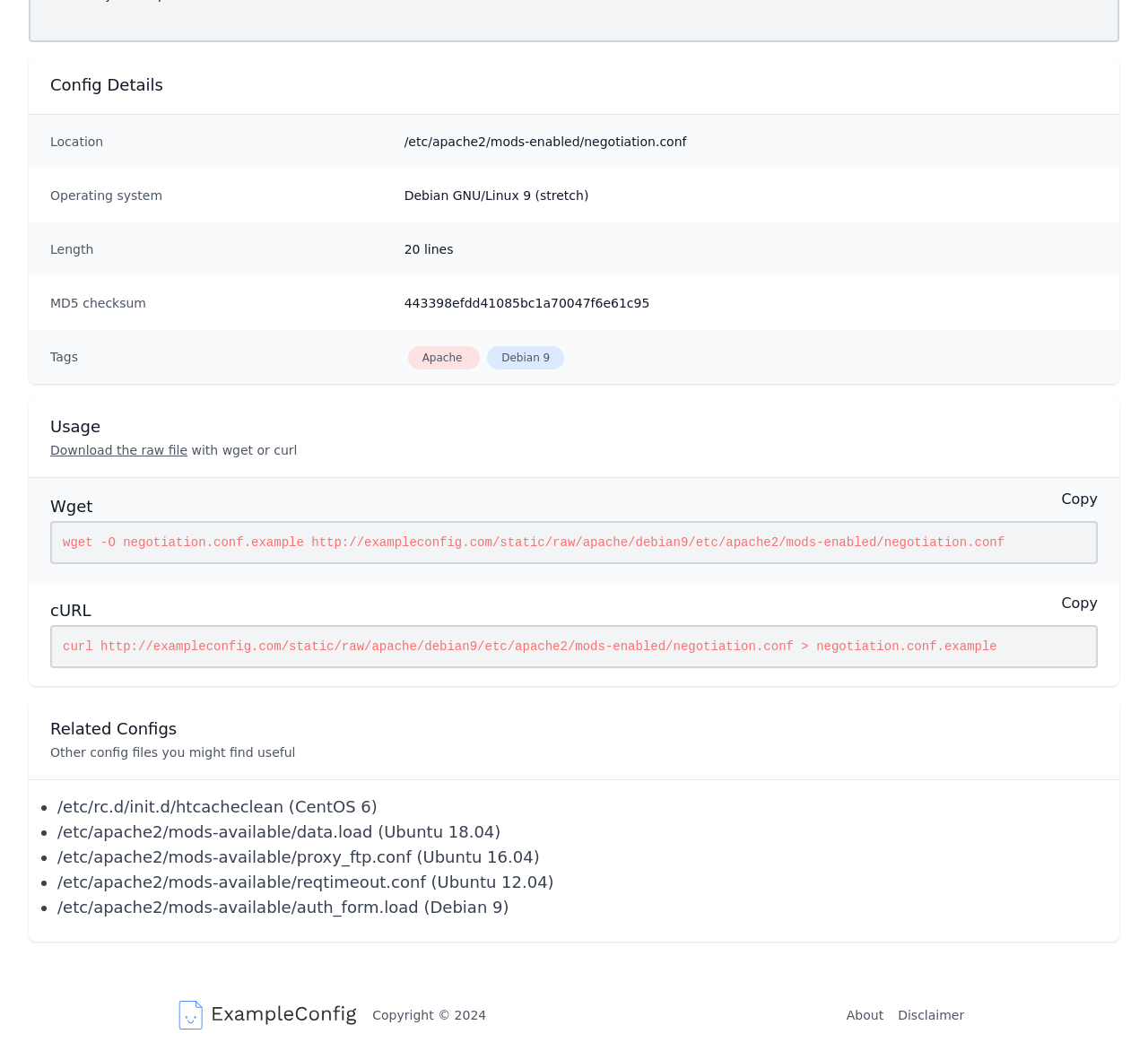From the element description parent_node: Copyright © 2024, predict the bounding box coordinates of the UI element. The coordinates must be specified in the format (top-left x, top-left y, bottom-right x, bottom-right y) and should be within the 0 to 1 range.

[0.154, 0.939, 0.312, 0.973]